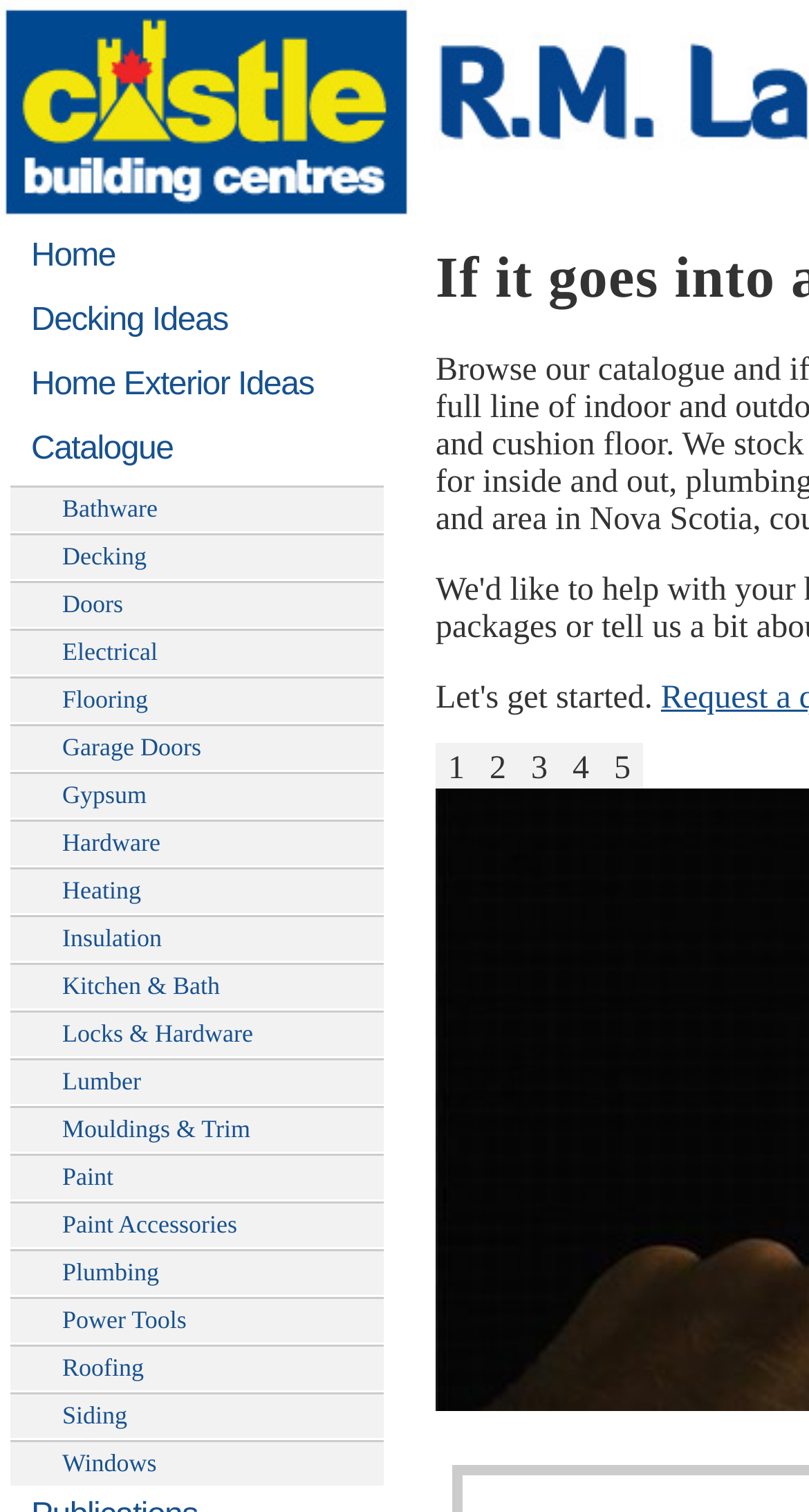What type of products does the company 'R. M. Landry & Son Ltd.' sell?
Using the details shown in the screenshot, provide a comprehensive answer to the question.

The company 'R. M. Landry & Son Ltd.' sells building materials because the links on the webpage include categories such as 'Decking', 'Doors', 'Electrical', 'Flooring', and 'Lumber', which are all related to building and construction.